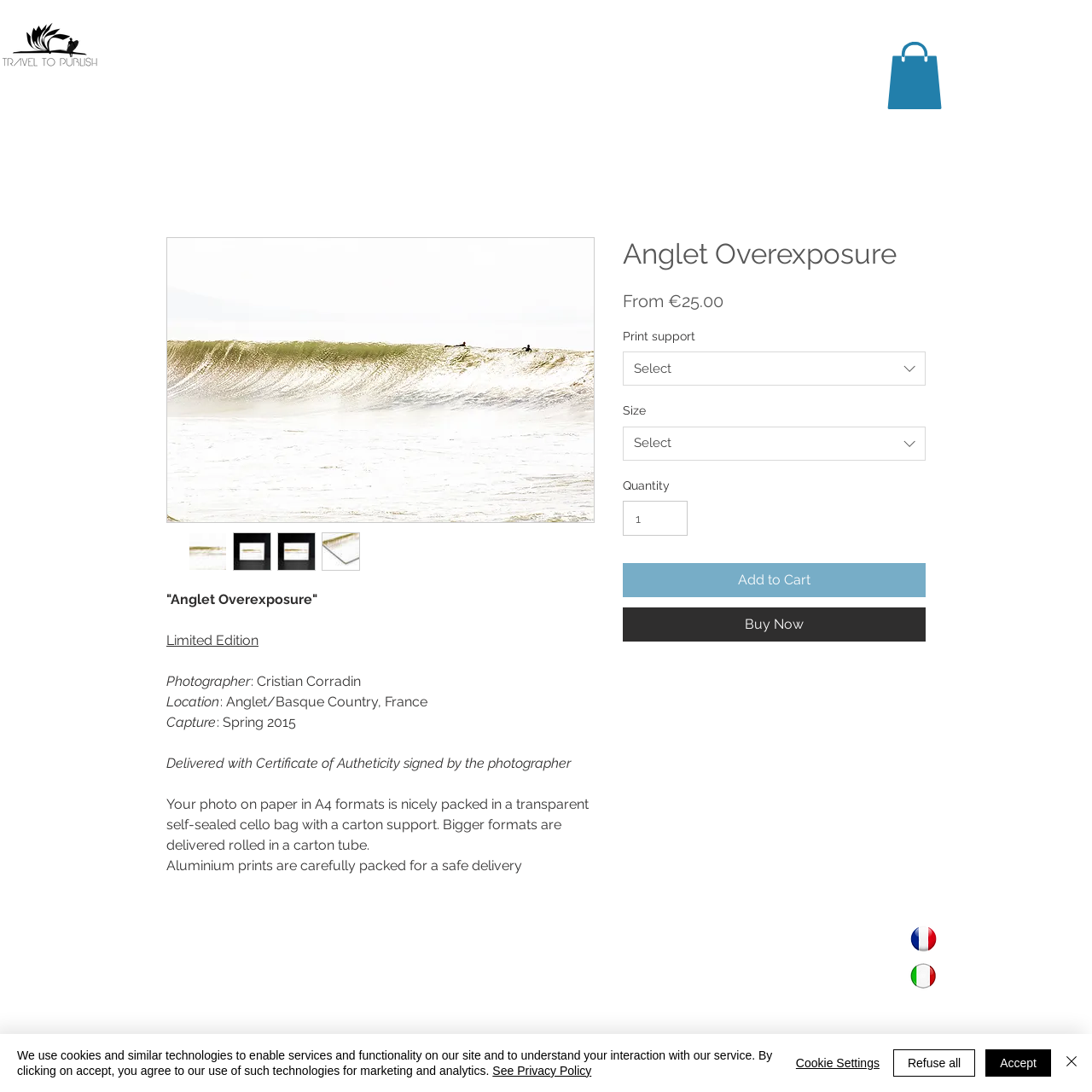Please use the details from the image to answer the following question comprehensively:
Who is the photographer of this artwork?

I found the answer by looking at the text description below the image, which says 'Photographer: Cristian Corradin'.